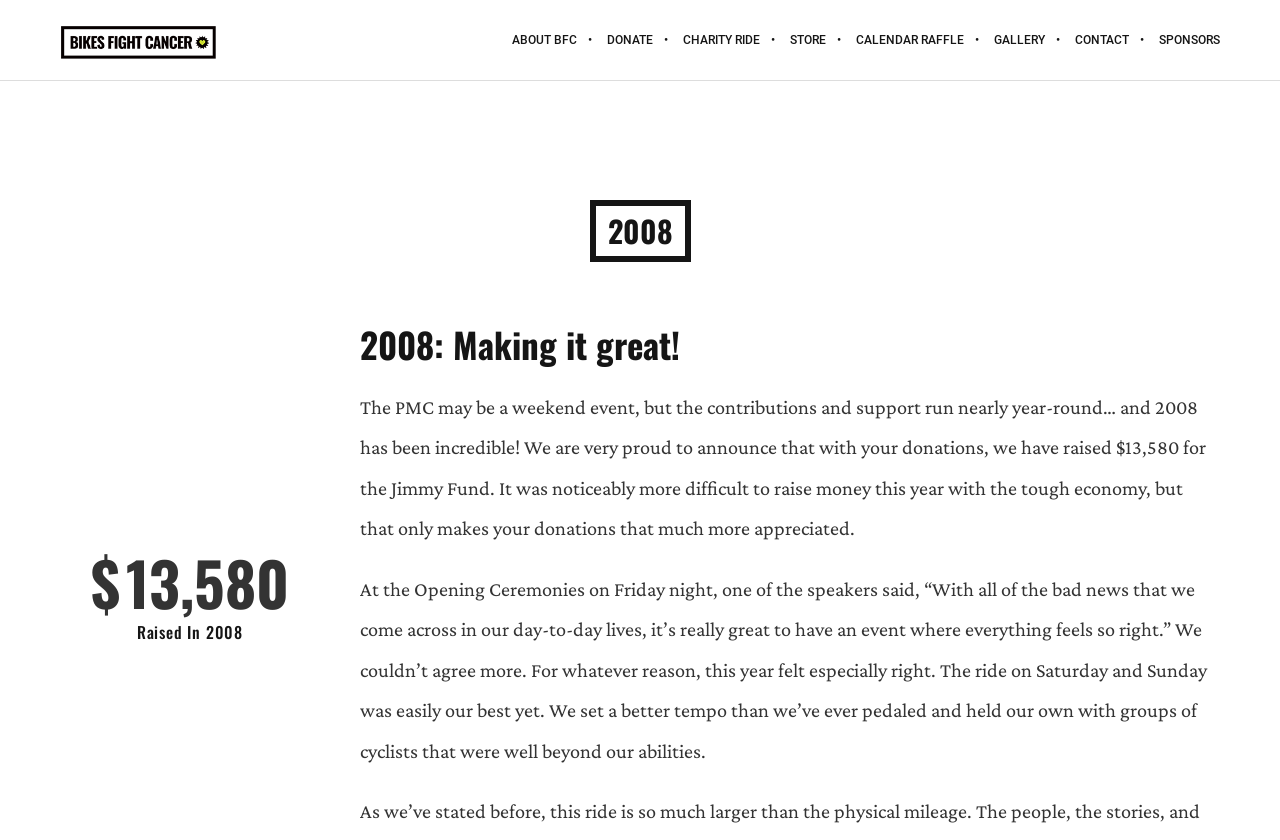Locate the bounding box coordinates of the area you need to click to fulfill this instruction: 'Browse the store'. The coordinates must be in the form of four float numbers ranging from 0 to 1: [left, top, right, bottom].

[0.605, 0.0, 0.657, 0.095]